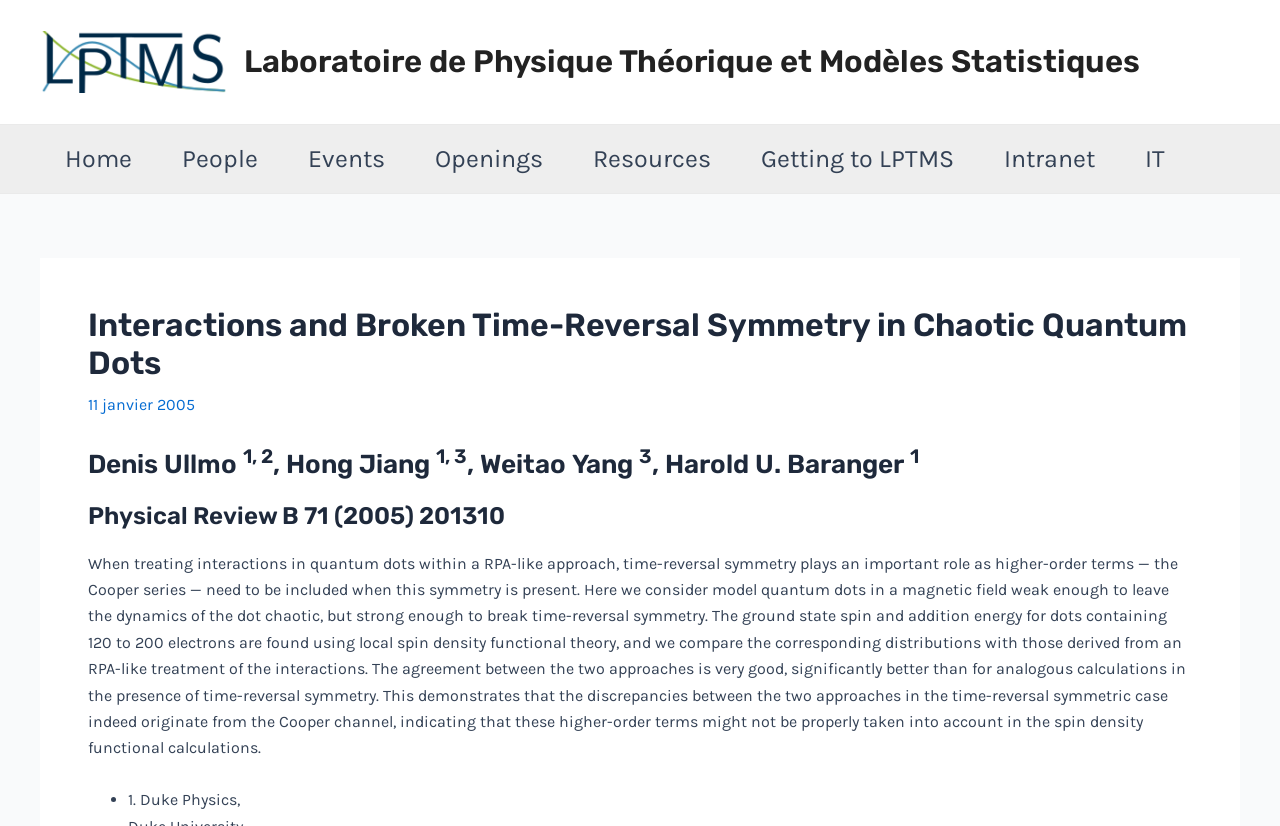Can you extract the primary headline text from the webpage?

Interactions and Broken Time-Reversal Symmetry in Chaotic Quantum Dots